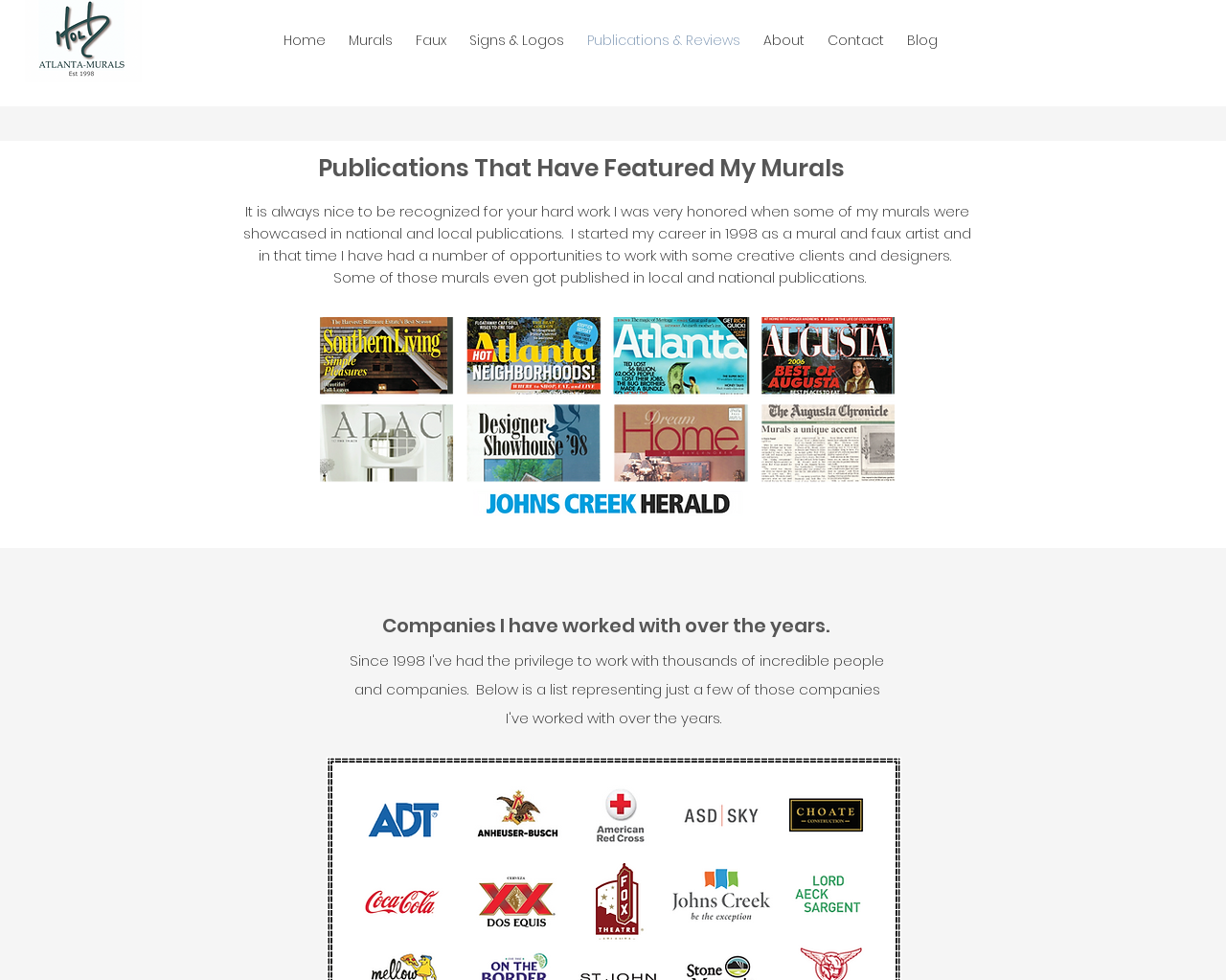Generate a thorough caption detailing the webpage content.

The webpage is about Atlanta-Murals, a company that specializes in murals and faux art. At the top left corner, there is a logo of Atlanta Murals, which is an image with a link to the home page. Next to the logo, there is a navigation menu with links to different sections of the website, including Home, Murals, Faux, Signs & Logos, Publications & Reviews, About, Contact, and Blog.

Below the navigation menu, there is a heading that reads "Publications That Have Featured My Murals". This is followed by a paragraph of text that explains how the artist's murals have been featured in national and local publications over the years. The text also mentions the artist's career, which started in 1998.

To the right of the text, there is an image that showcases the publications that have featured the artist's work over the years. Below the image, there is another heading that reads "Companies I have worked with over the years". This section appears to be a list of clients that the artist has worked with, but the list is not explicitly shown in the accessibility tree.

At the bottom of the page, there is a region that contains information about the company's mural and faux clients, but the details of this section are not provided in the accessibility tree.